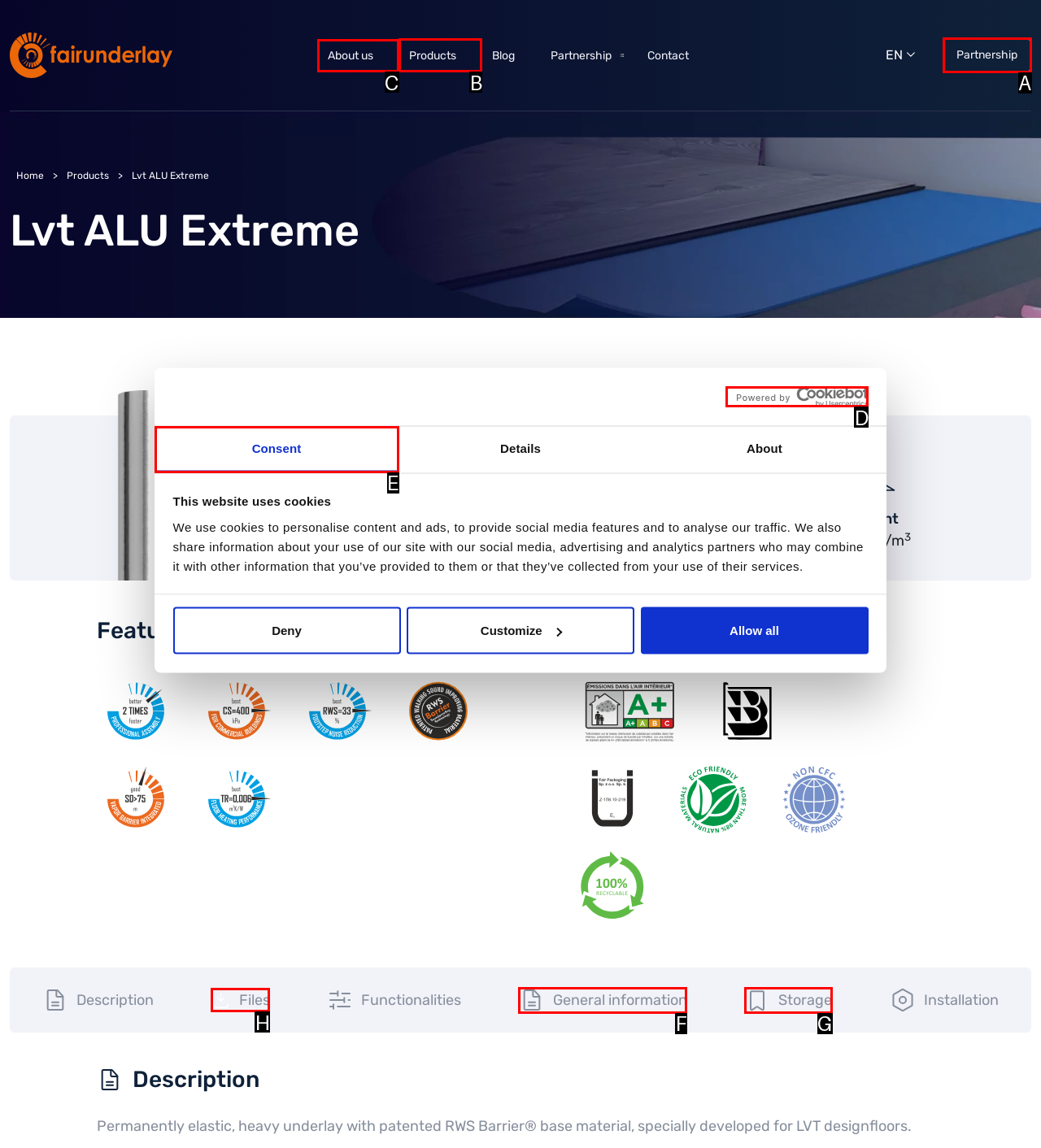Which option should be clicked to complete this task: Go to the About us page
Reply with the letter of the correct choice from the given choices.

C